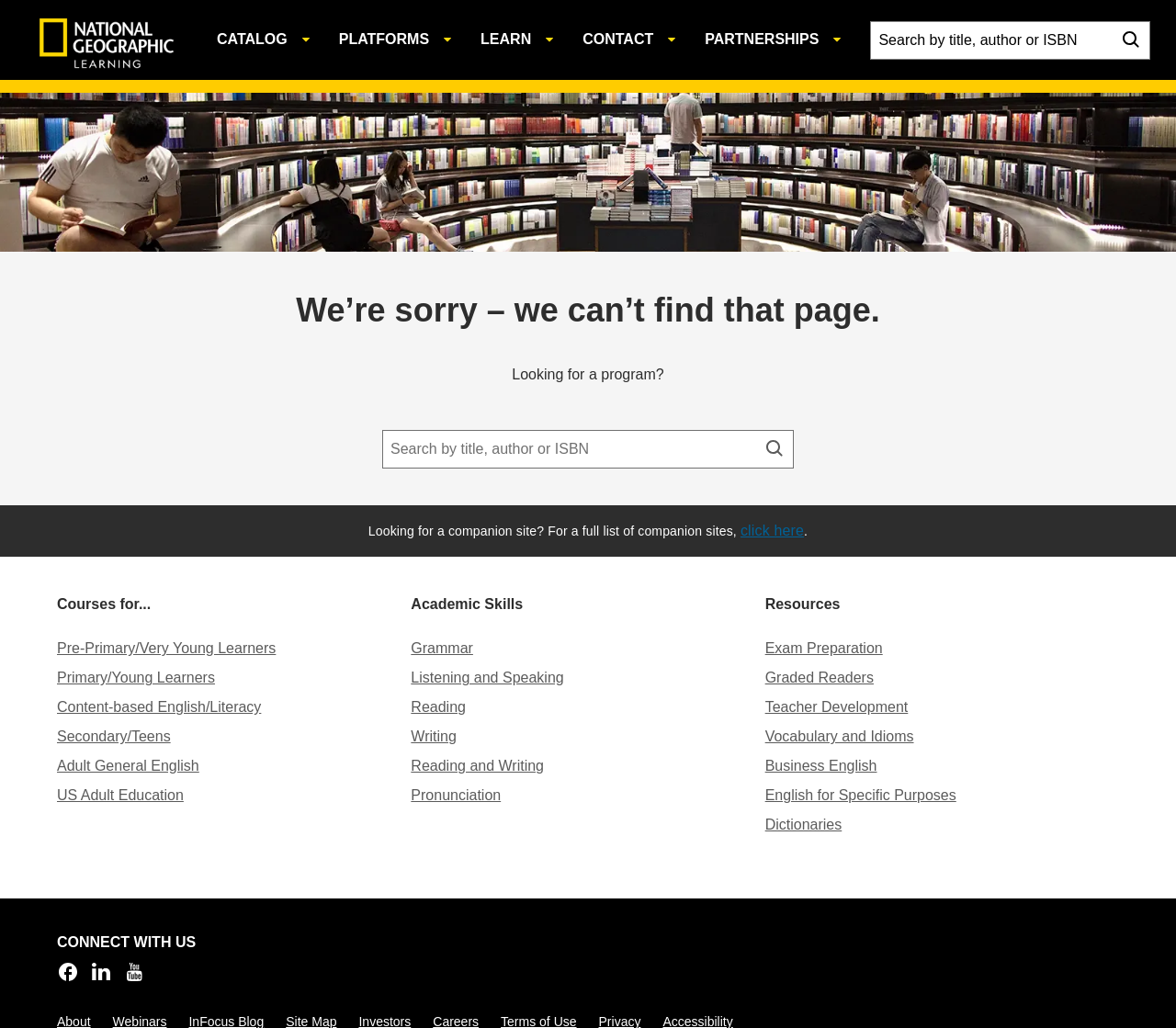What is the purpose of the companion site mentioned on this webpage?
Using the information from the image, give a concise answer in one word or a short phrase.

For a full list of companion sites